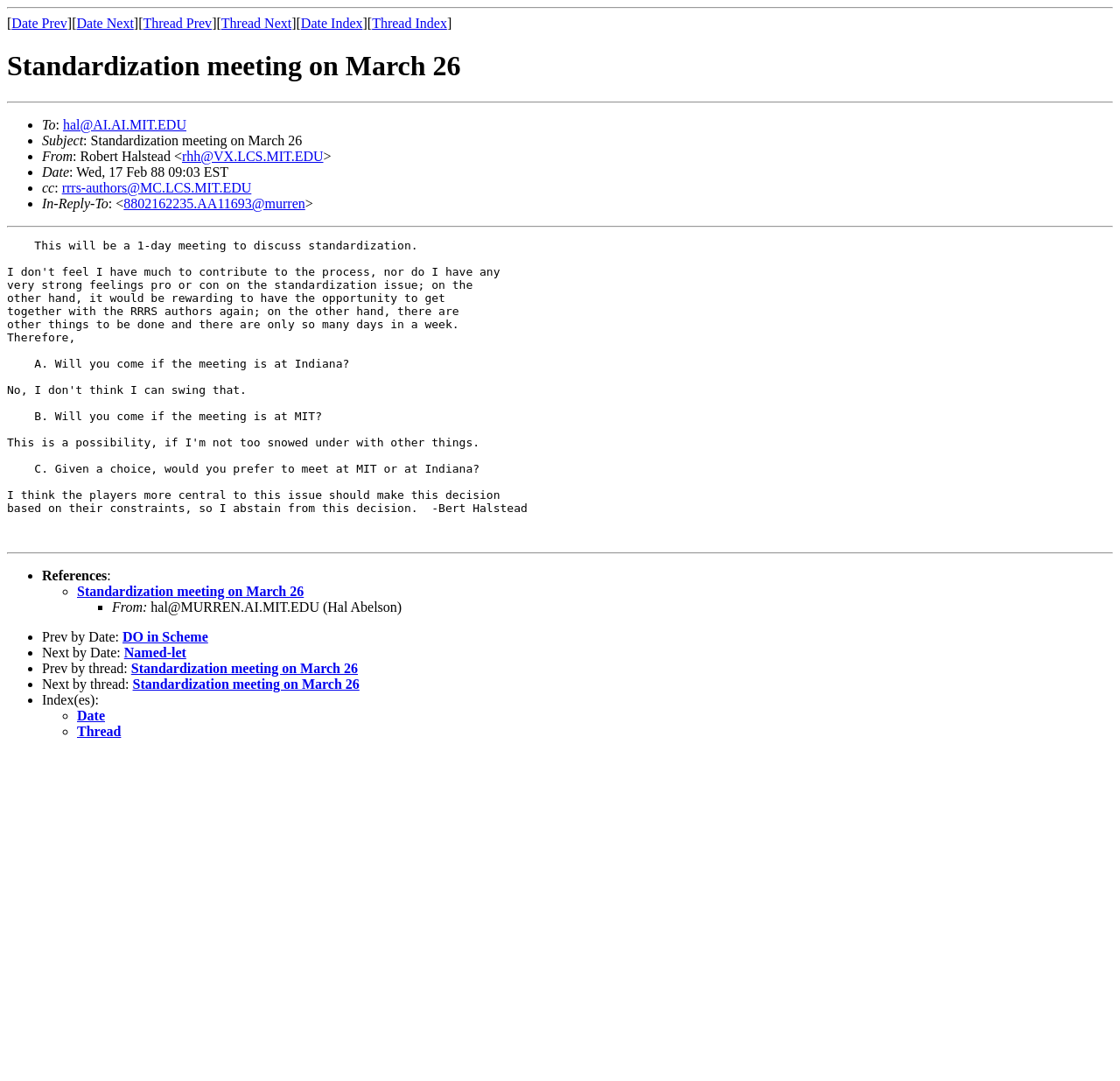Can you find the bounding box coordinates for the UI element given this description: "Thread Index"? Provide the coordinates as four float numbers between 0 and 1: [left, top, right, bottom].

[0.332, 0.015, 0.399, 0.028]